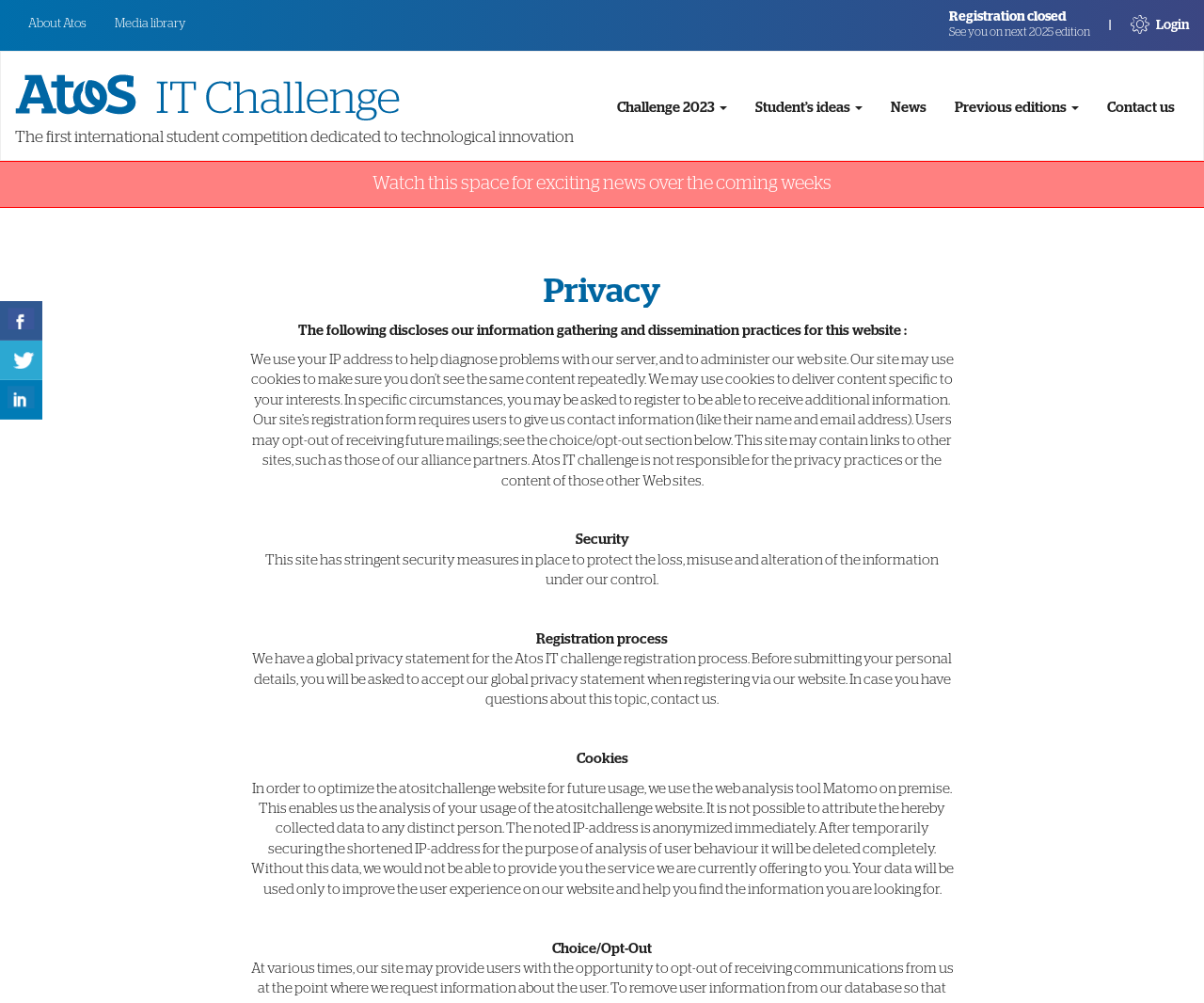Elaborate on the webpage's design and content in a detailed caption.

This webpage is about the privacy policy of Atos IT Challenge 2023. At the top, there are several links, including "About Atos", "Media library", and "Login", aligned horizontally. Below these links, there is a heading "Registration closed" followed by a text "See you on next 2025 edition". 

On the left side, there is an image of Atos IT Challenge, accompanied by a text describing the competition. Below this image, there are several links, including "Challenge 2023", "Student's ideas", "News", "Previous editions", and "Contact us", arranged horizontally.

The main content of the webpage is divided into several sections. The first section is headed by "Privacy" and describes the website's information gathering and dissemination practices. The text explains how the website uses IP addresses, cookies, and registration forms to collect user information.

The next section is headed by "Security" and describes the website's security measures to protect user information. 

The following sections are headed by "Registration process", "Cookies", and "Choice/Opt-Out", respectively. These sections provide more detailed information about the website's privacy practices, including the use of Matomo for web analysis and the option for users to opt-out of receiving future mailings.

At the bottom left of the webpage, there is a section "Share This With Your Friends" with links to share the webpage on Facebook, Twitter, and LinkedIn.